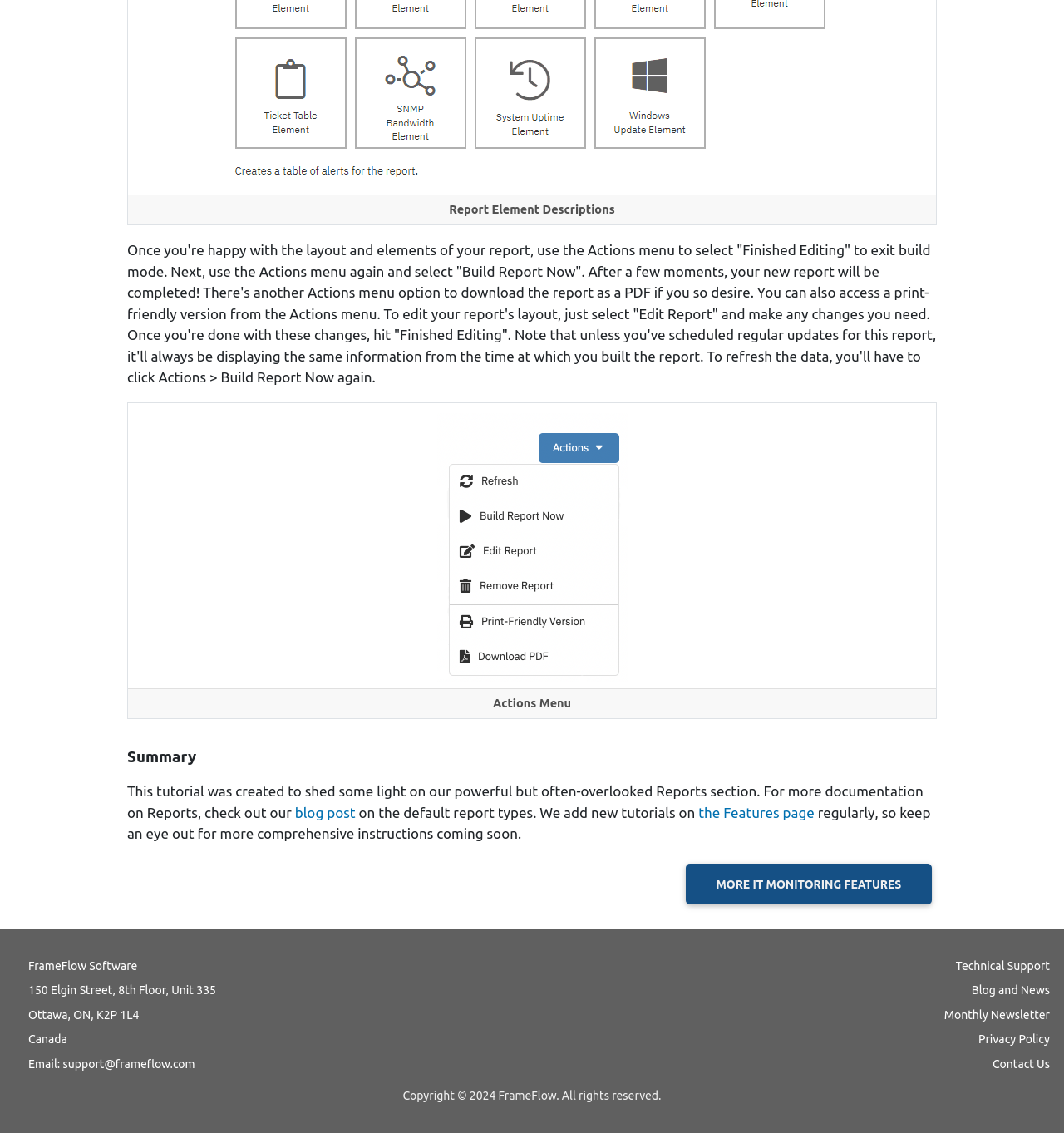For the following element description, predict the bounding box coordinates in the format (top-left x, top-left y, bottom-right x, bottom-right y). All values should be floating point numbers between 0 and 1. Description: Privacy Policy

[0.527, 0.91, 0.987, 0.925]